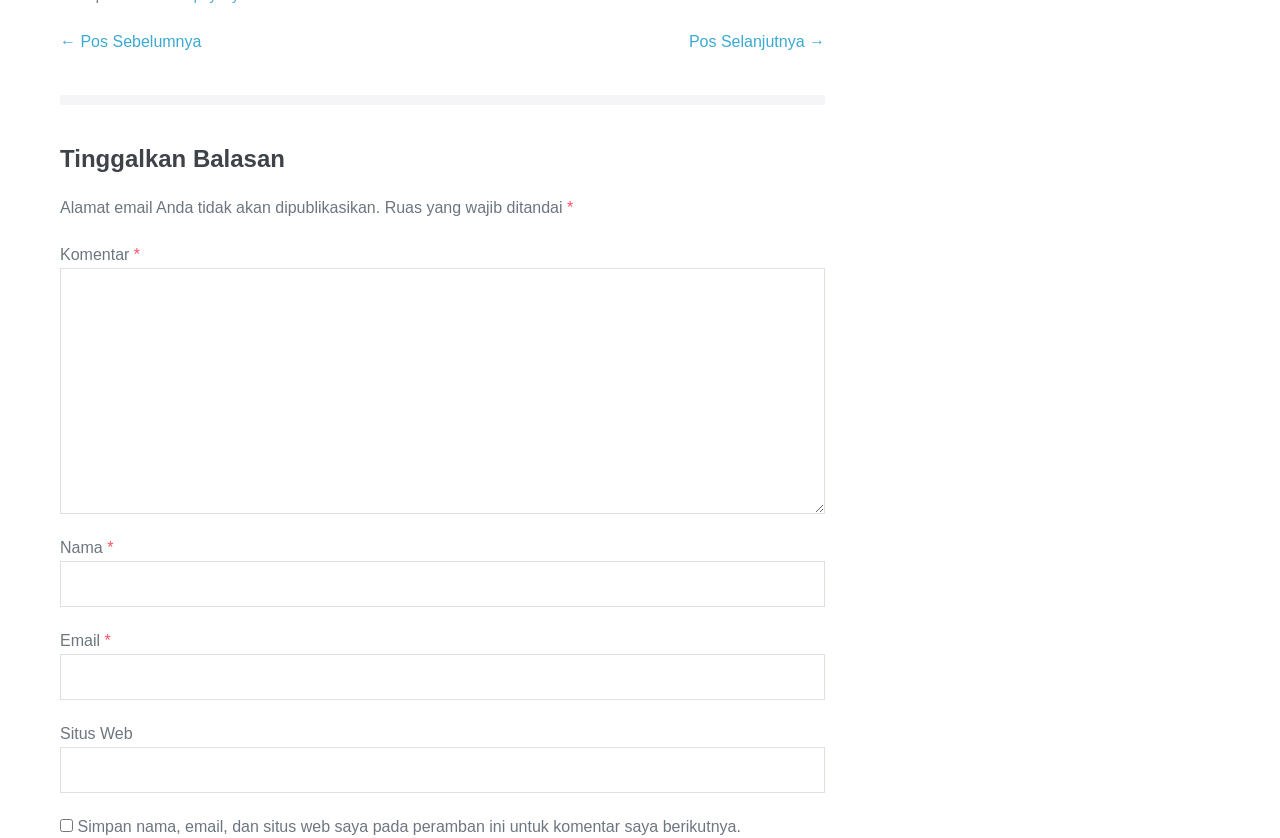Please give a succinct answer using a single word or phrase:
What is the purpose of this webpage?

Leave a comment